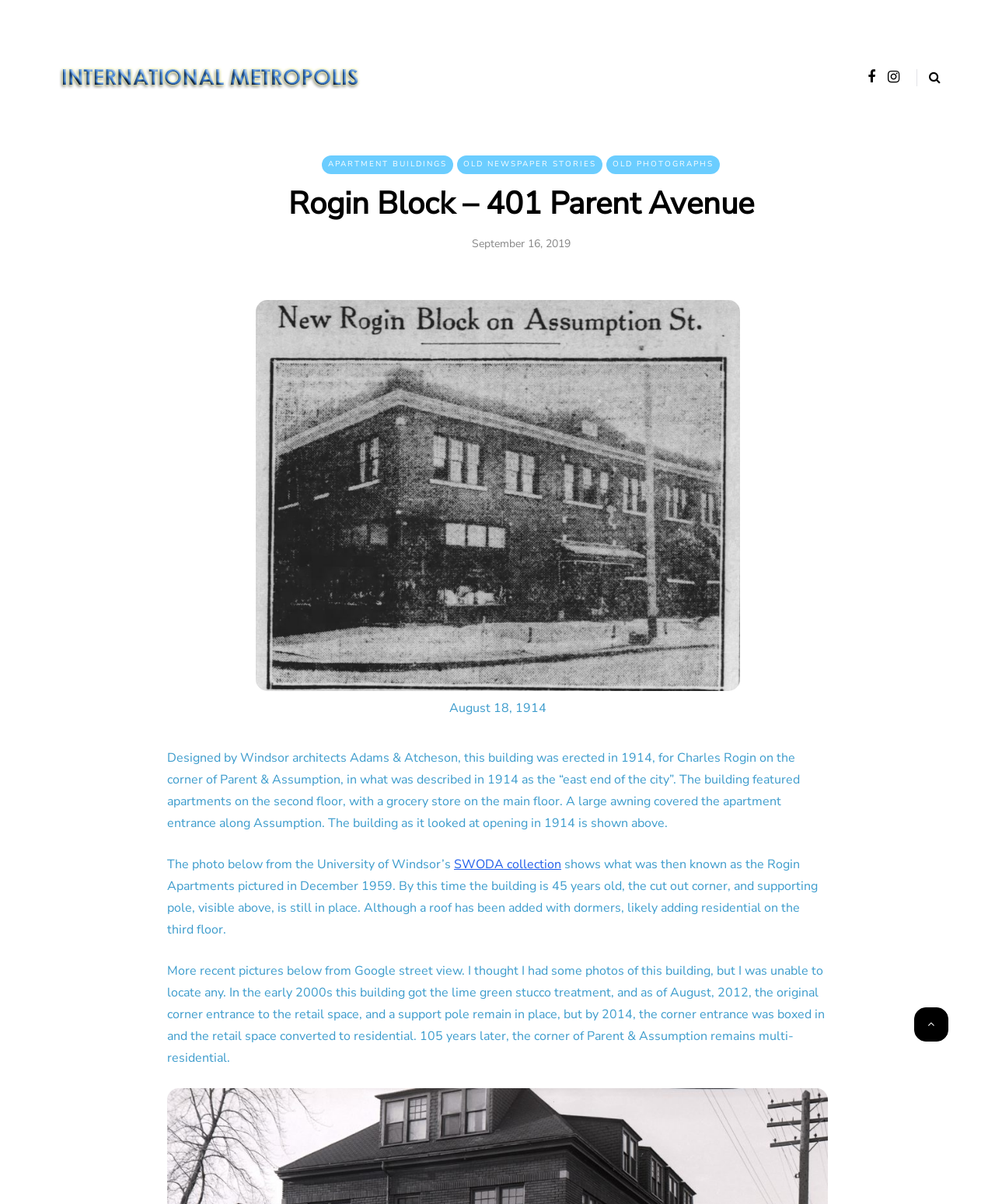Can you specify the bounding box coordinates for the region that should be clicked to fulfill this instruction: "Click International Metropolis logo".

[0.055, 0.049, 0.367, 0.08]